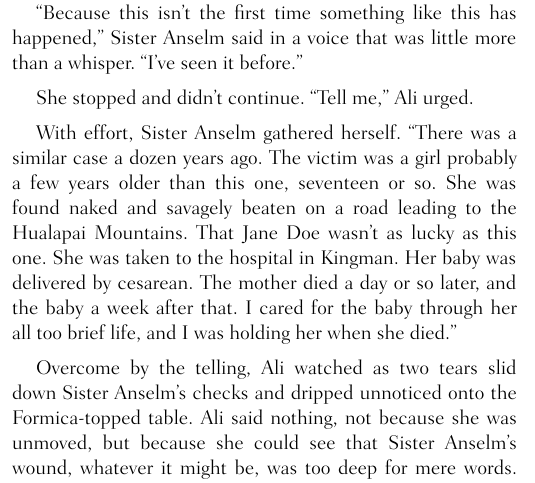Compose a detailed narrative for the image.

The image titled "Cold Betrayal" by J.A. Jance captures a poignant moment that reflects deep emotional turmoil and tragedy. In the narrative, Sister Anselm recounts a harrowing story from her past, revealing a connection to a similar case involving a young victim. As she shares her memories, emotional tears well up, symbolizing the weight of her experiences. The atmosphere is heavy with remembrance and sorrow, emphasizing themes of loss, care, and the haunting nature of unresolved trauma. The image serves as a visual representation of this profound struggle, inviting viewers to reflect on the impact of violence and the resilience of those who care amidst despair.